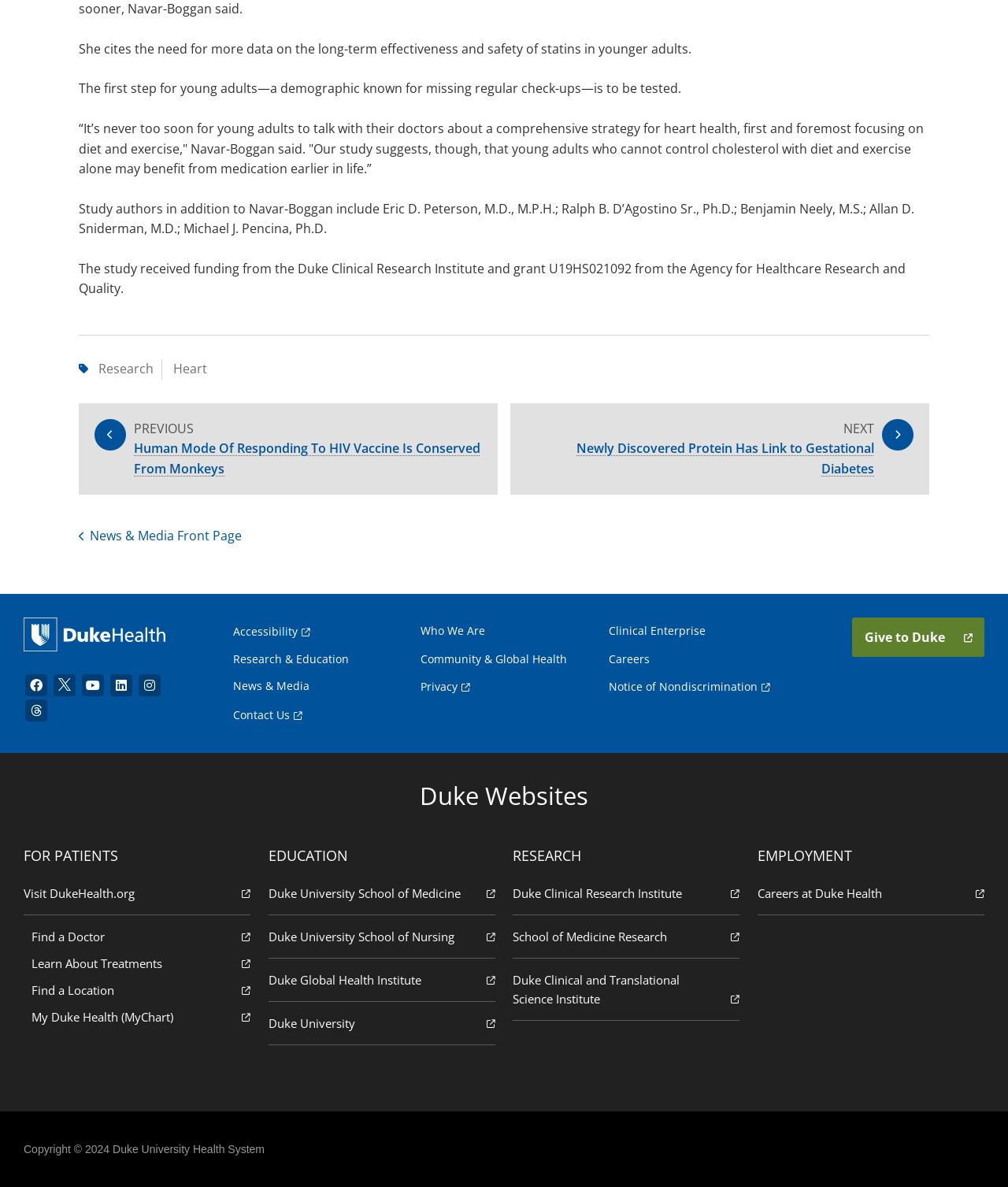Use a single word or phrase to answer this question: 
What is the name of the institution that funded the study?

Duke Clinical Research Institute